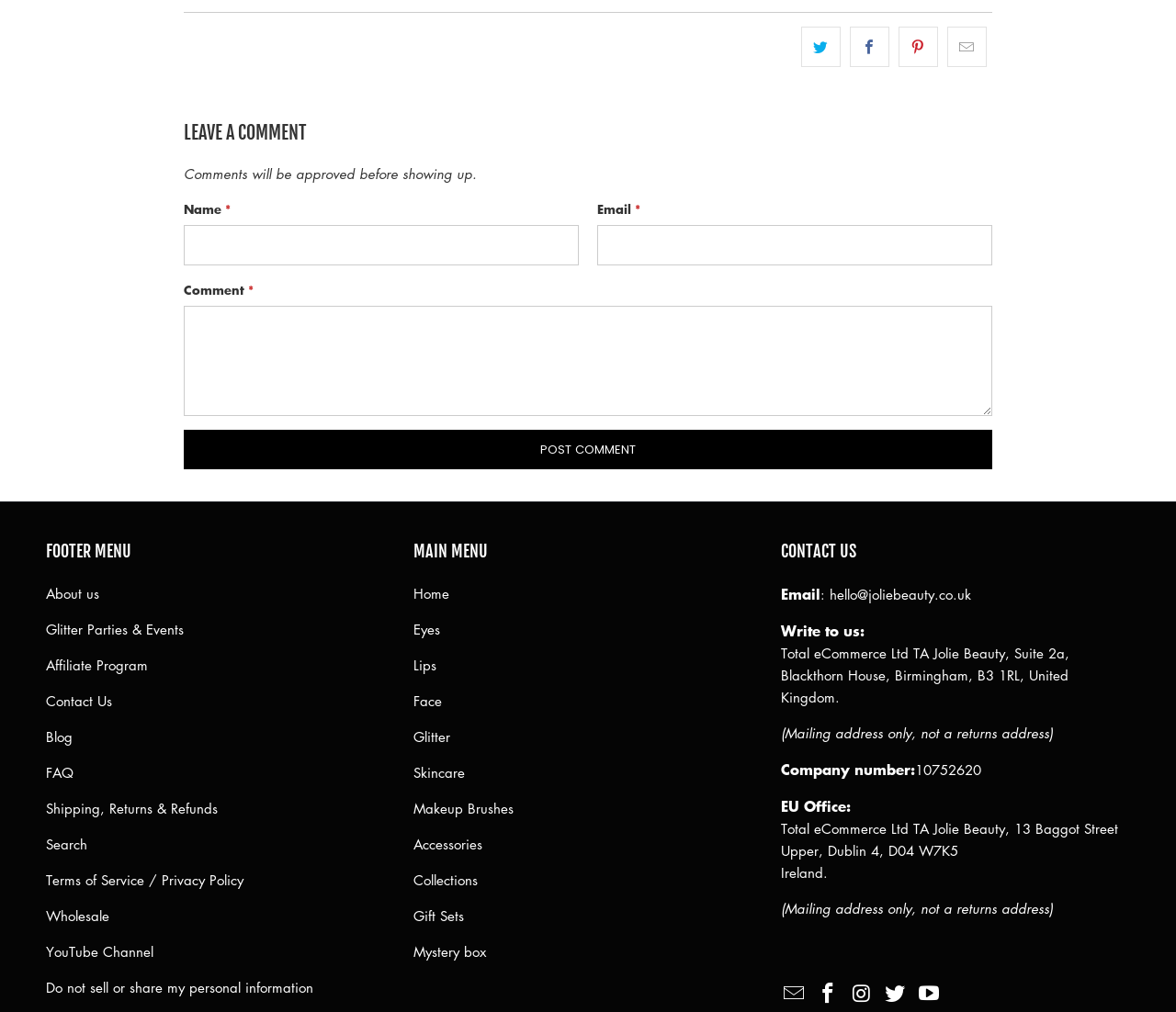Please find and report the bounding box coordinates of the element to click in order to perform the following action: "Post a comment". The coordinates should be expressed as four float numbers between 0 and 1, in the format [left, top, right, bottom].

[0.156, 0.425, 0.844, 0.464]